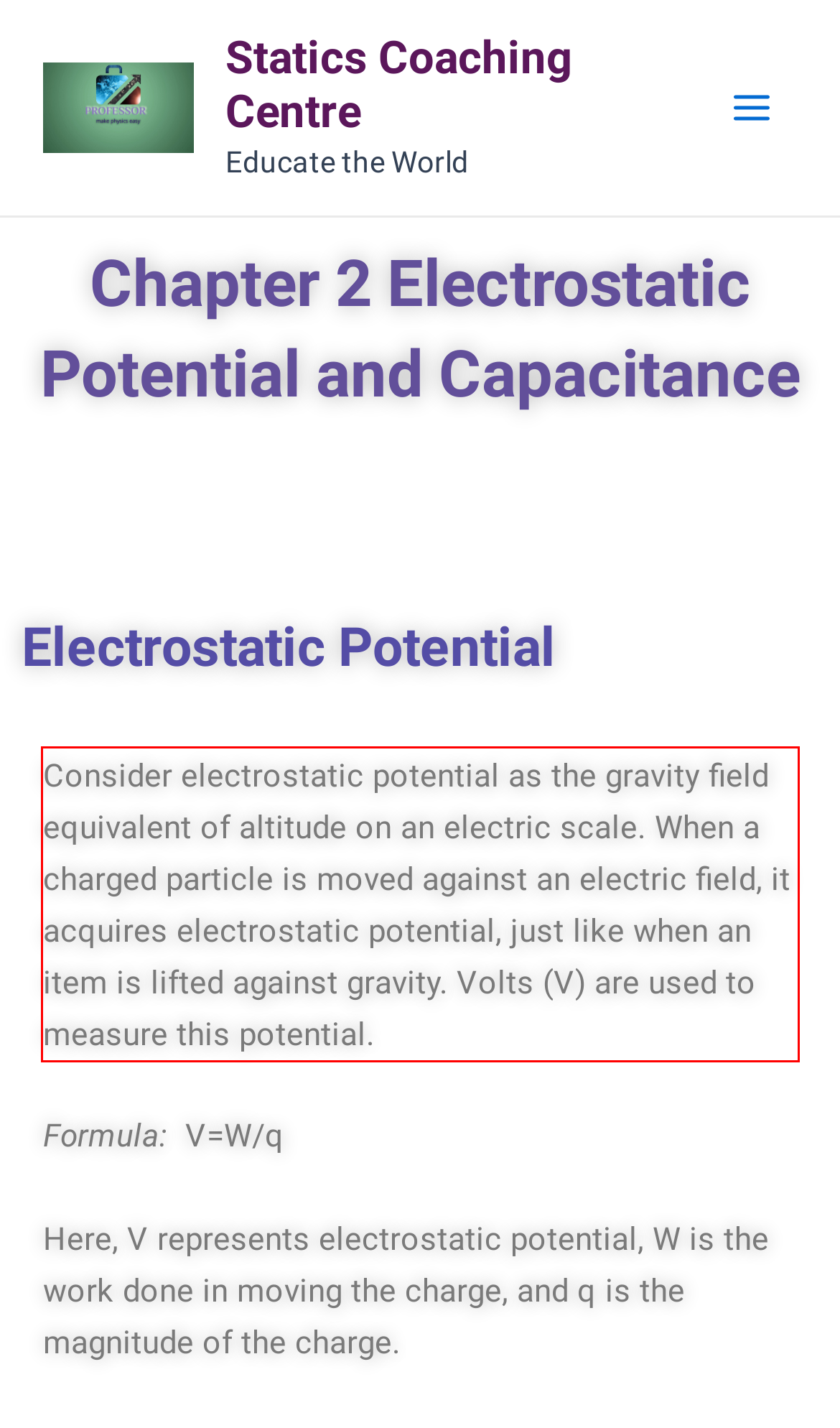Perform OCR on the text inside the red-bordered box in the provided screenshot and output the content.

Consider electrostatic potential as the gravity field equivalent of altitude on an electric scale. When a charged particle is moved against an electric field, it acquires electrostatic potential, just like when an item is lifted against gravity. Volts (V) are used to measure this potential.